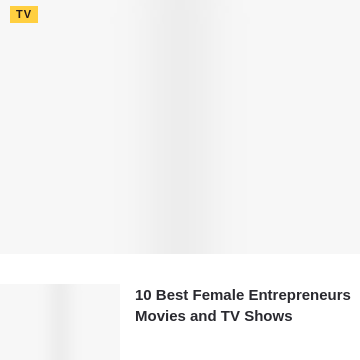Explain in detail what you see in the image.

The image features a prominent heading titled "10 Best Female Entrepreneurs Movies and TV Shows," which highlights a curated list focused on films and television series that celebrate the achievements and stories of female entrepreneurs. Above this title, there's a small yellow tag labeled "TV," indicating the category of content being discussed. This article promises to explore inspiring narratives in the entertainment industry, showcasing the resilience and accomplishments of women in various business fields through engaging storytelling in movies and shows.